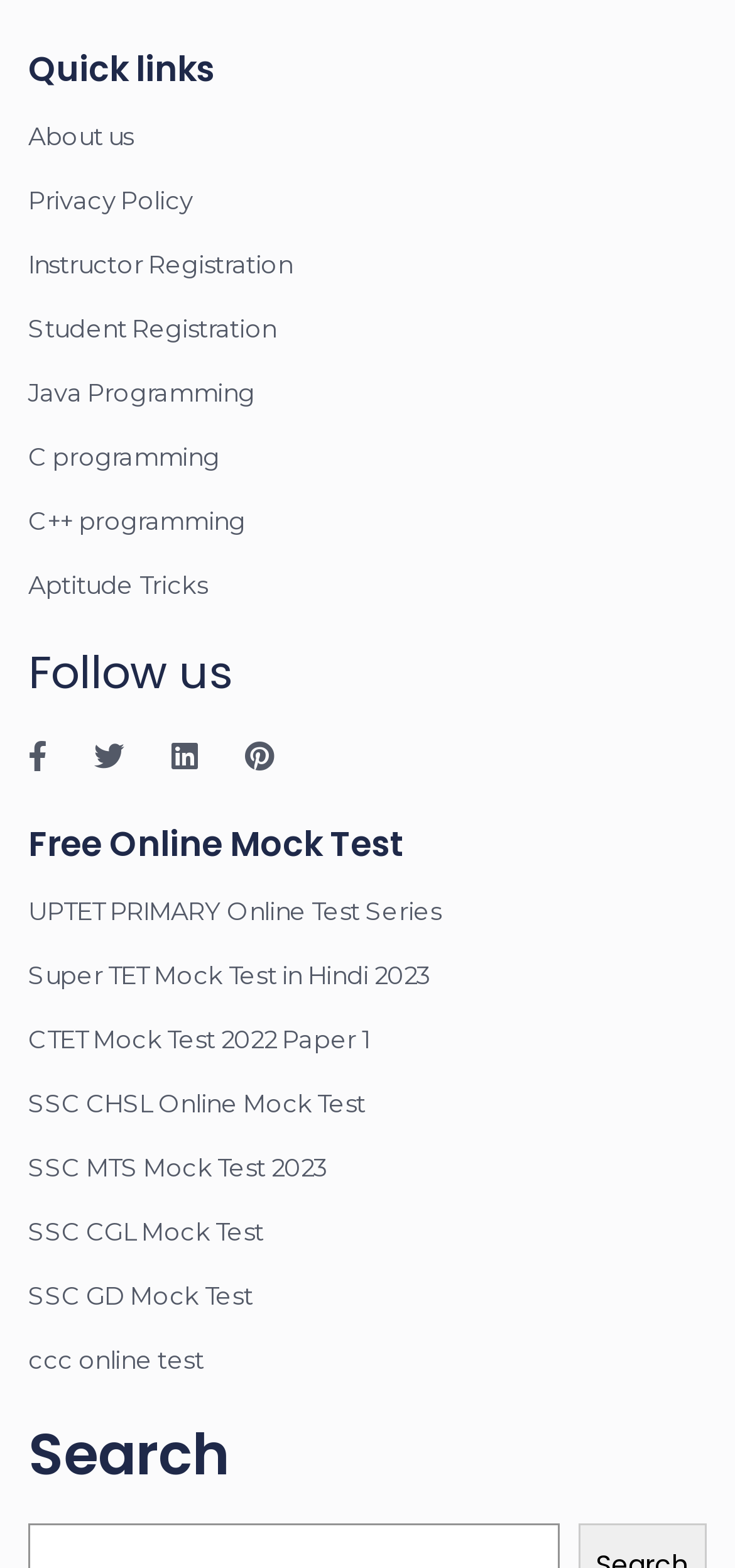Please identify the bounding box coordinates of the area that needs to be clicked to follow this instruction: "Follow on Facebook".

[0.038, 0.471, 0.067, 0.494]